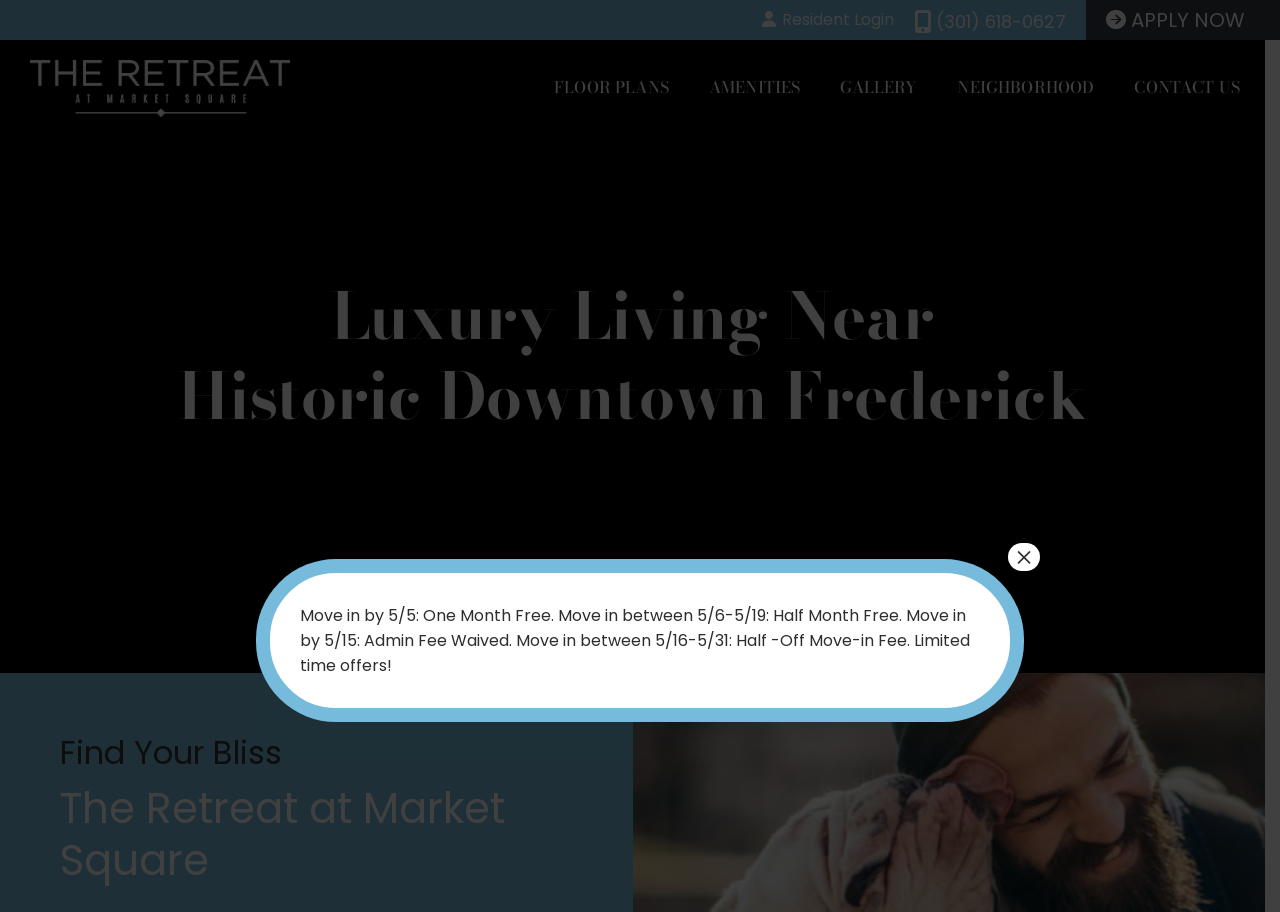Identify and provide the main heading of the webpage.

The Retreat at Market Square